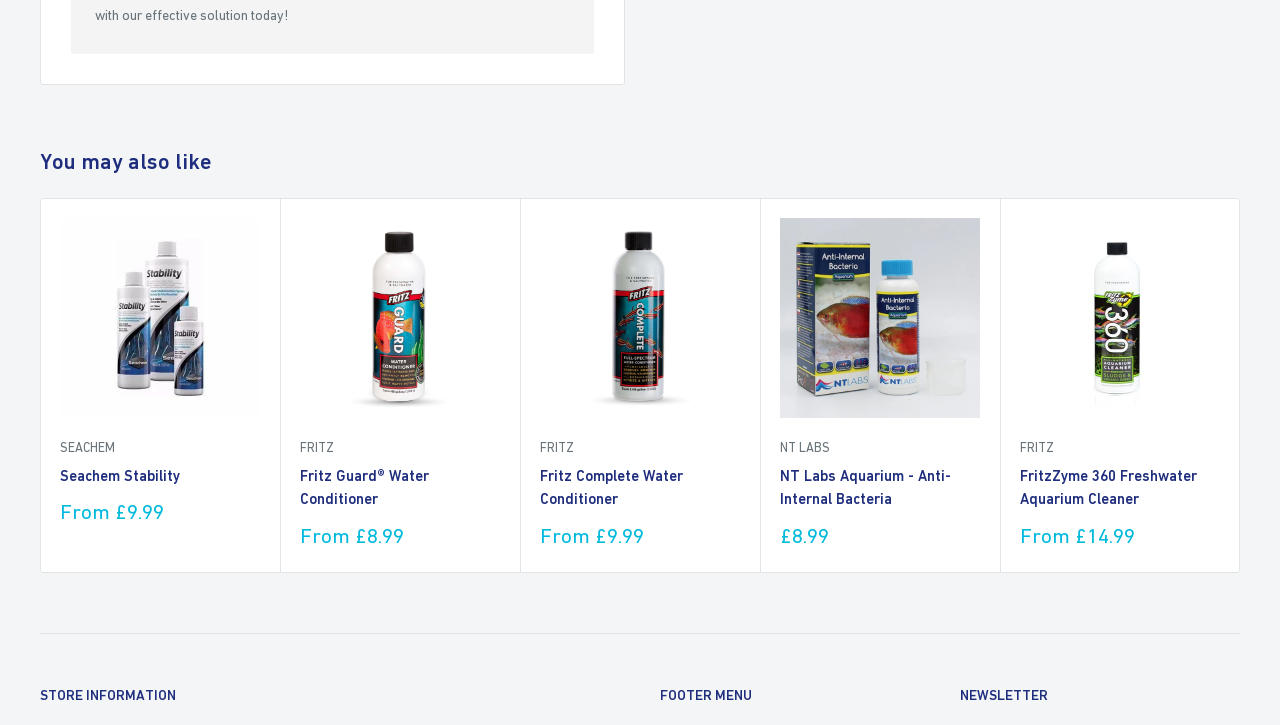Give a concise answer using one word or a phrase to the following question:
What is the brand of FritzZyme 360 Freshwater Aquarium Cleaner?

FRITZ